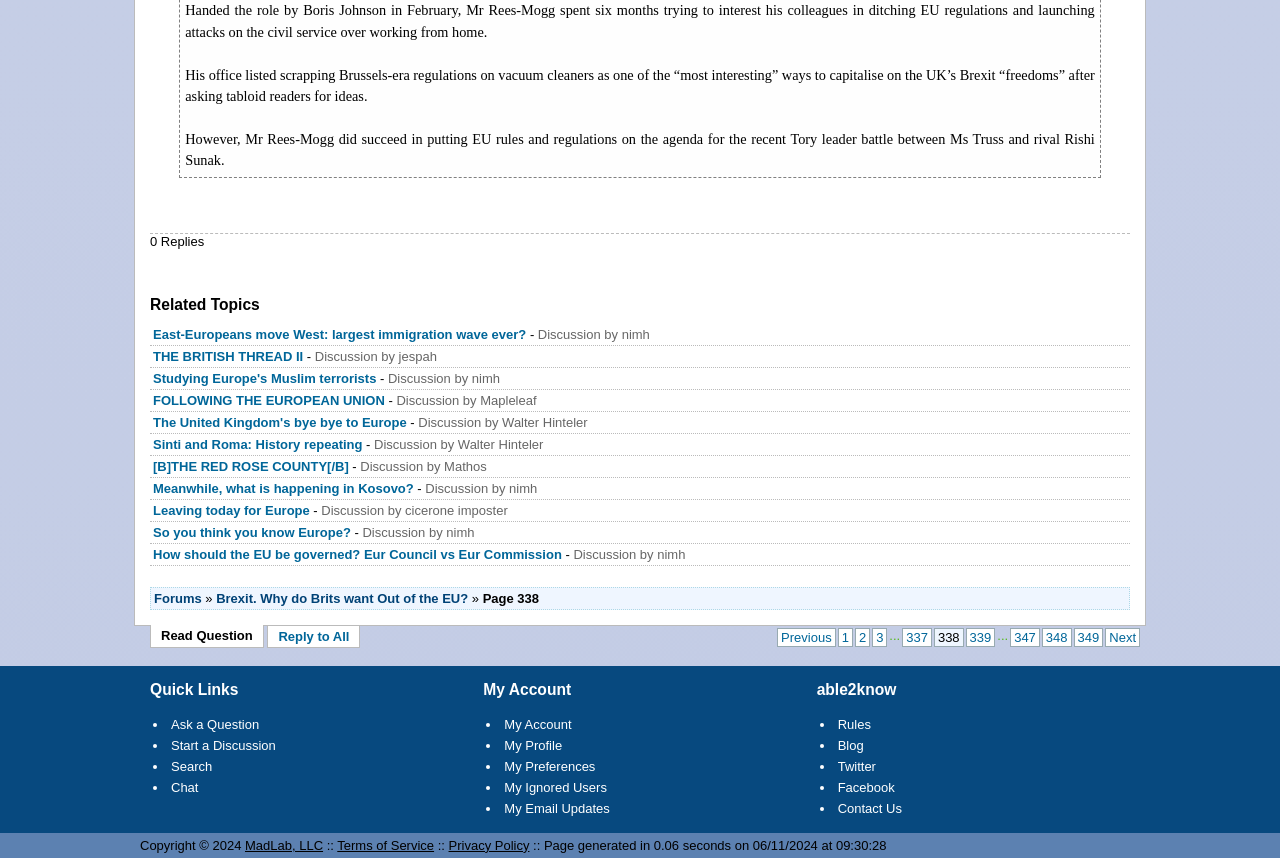Refer to the image and provide a thorough answer to this question:
What is the title of the related topic link?

The title of the related topic link can be found in the link text 'East-Europeans move West: largest immigration wave ever?' located under the 'Related Topics' heading.